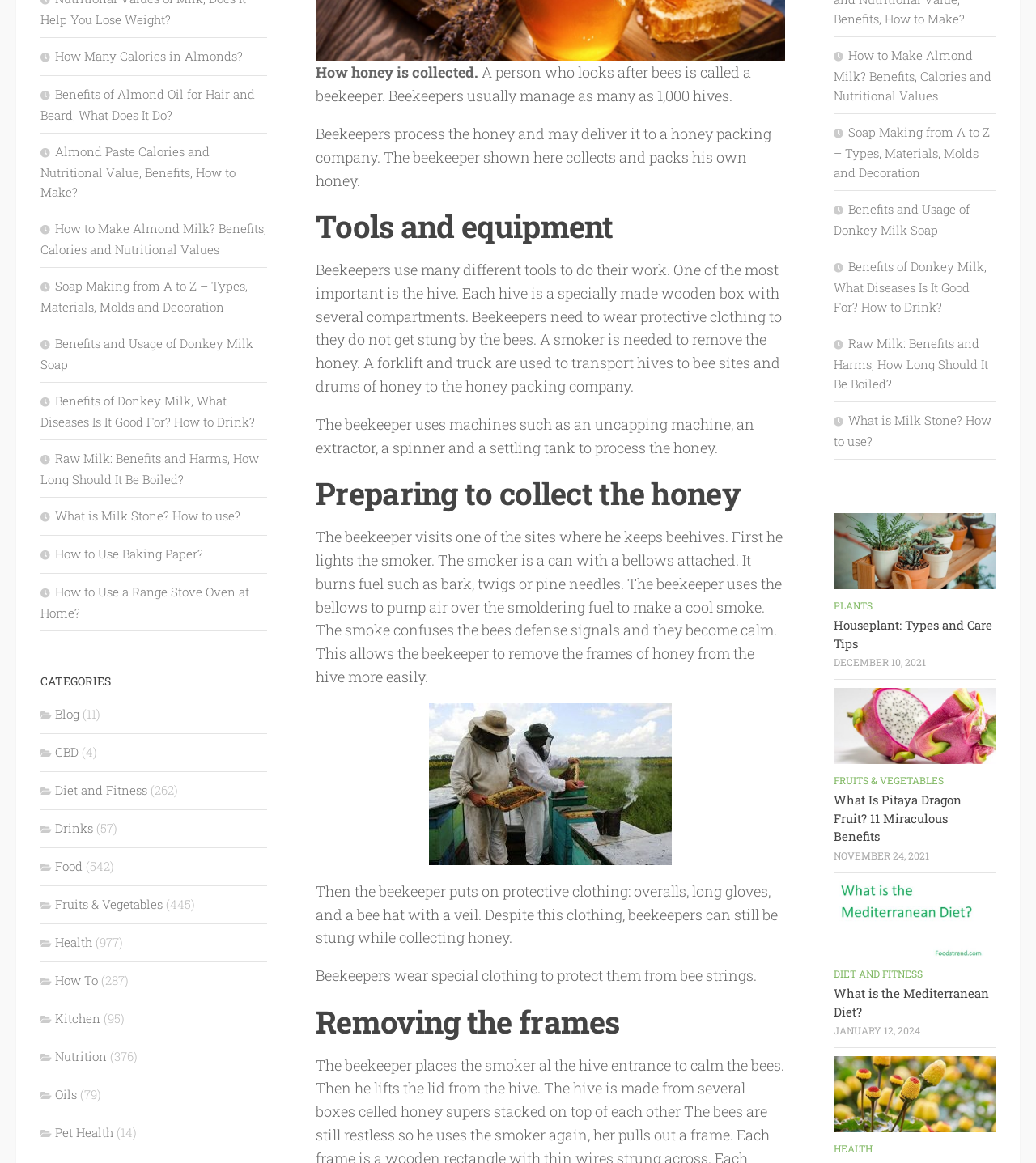Highlight the bounding box of the UI element that corresponds to this description: "What is the Mediterranean Diet?".

[0.805, 0.847, 0.955, 0.877]